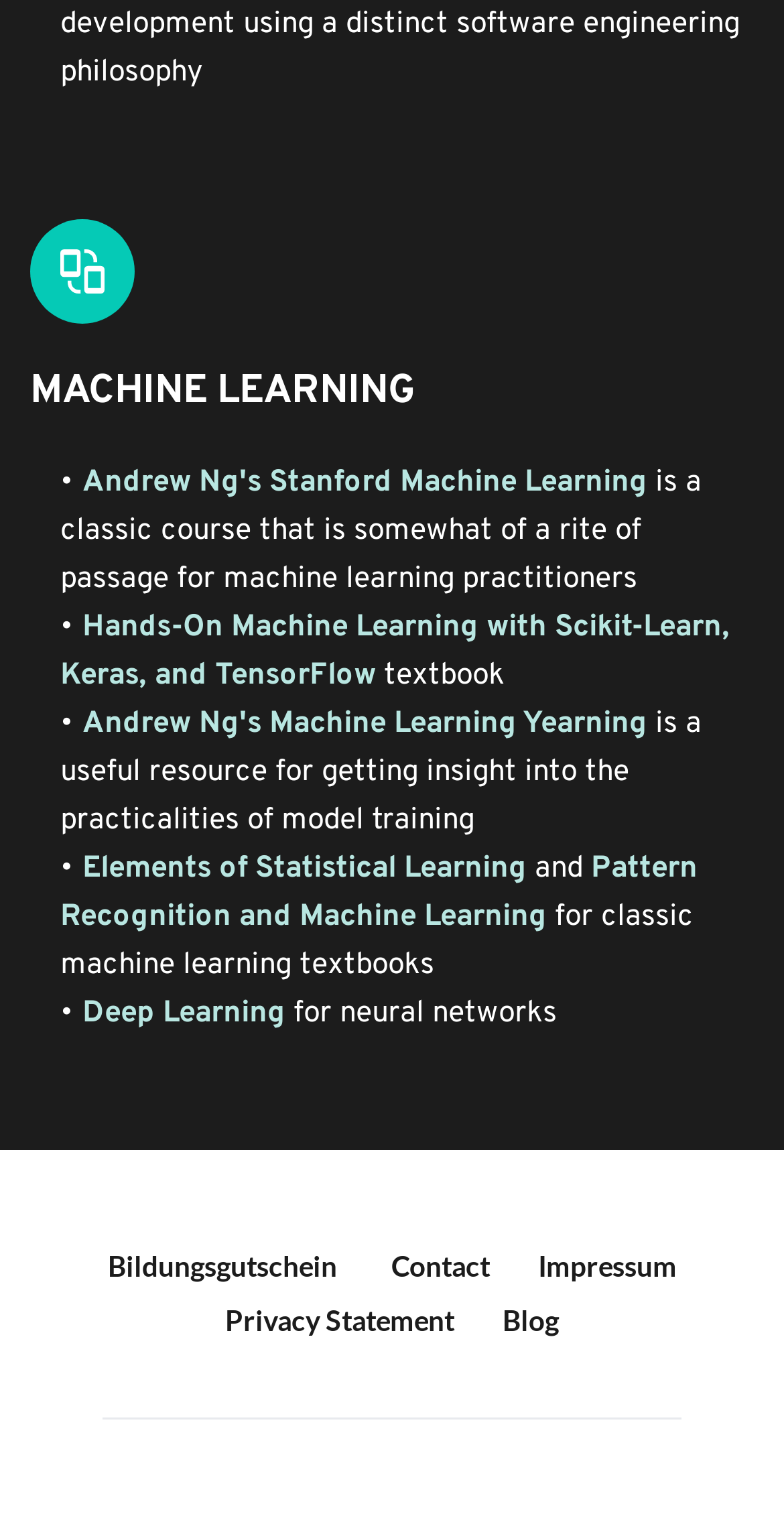Determine the bounding box coordinates for the HTML element described here: "Deep Learning".

[0.105, 0.658, 0.364, 0.683]